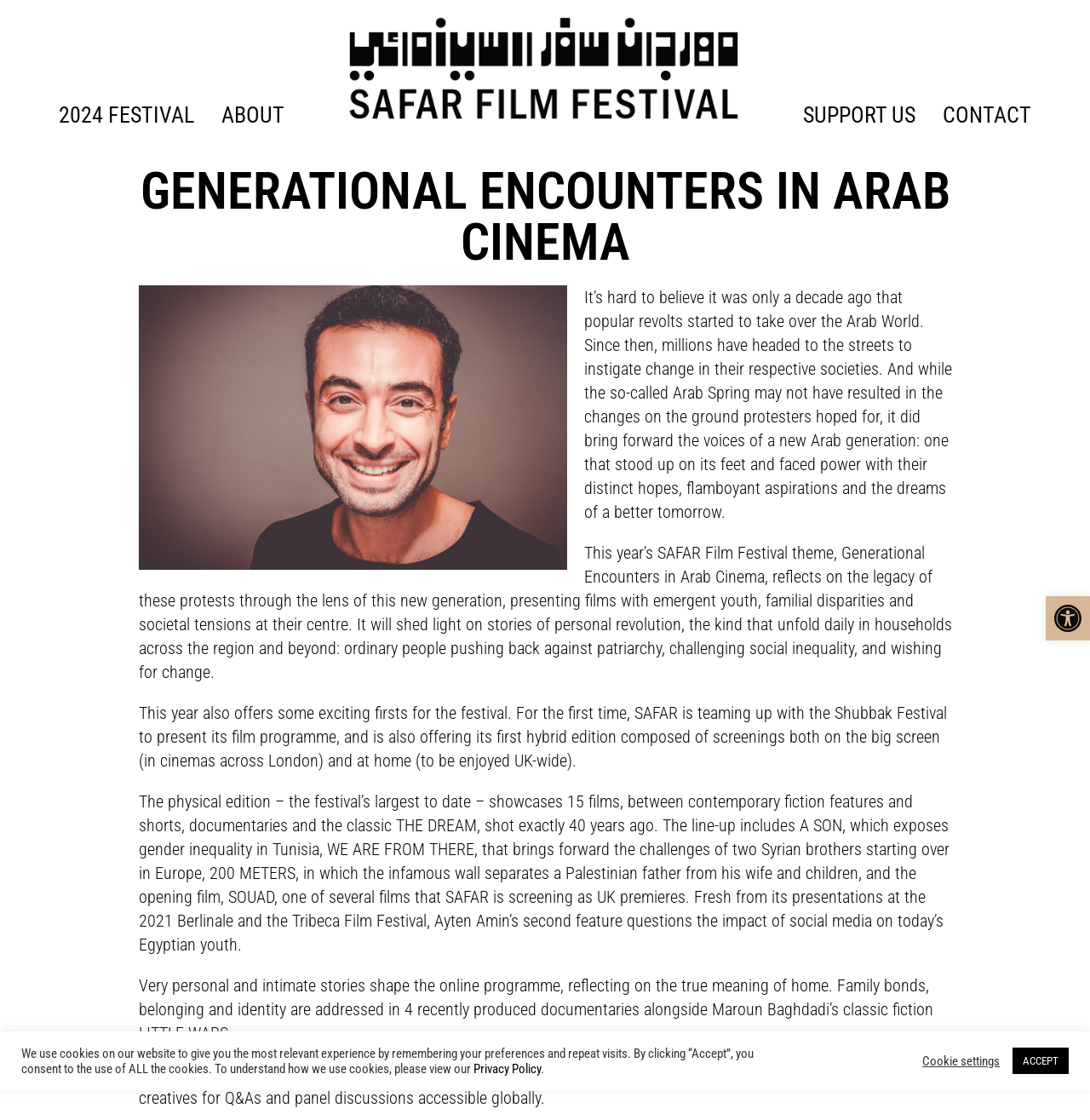Please specify the bounding box coordinates in the format (top-left x, top-left y, bottom-right x, bottom-right y), with all values as floating point numbers between 0 and 1. Identify the bounding box of the UI element described by: CONTACT

[0.853, 0.084, 0.959, 0.122]